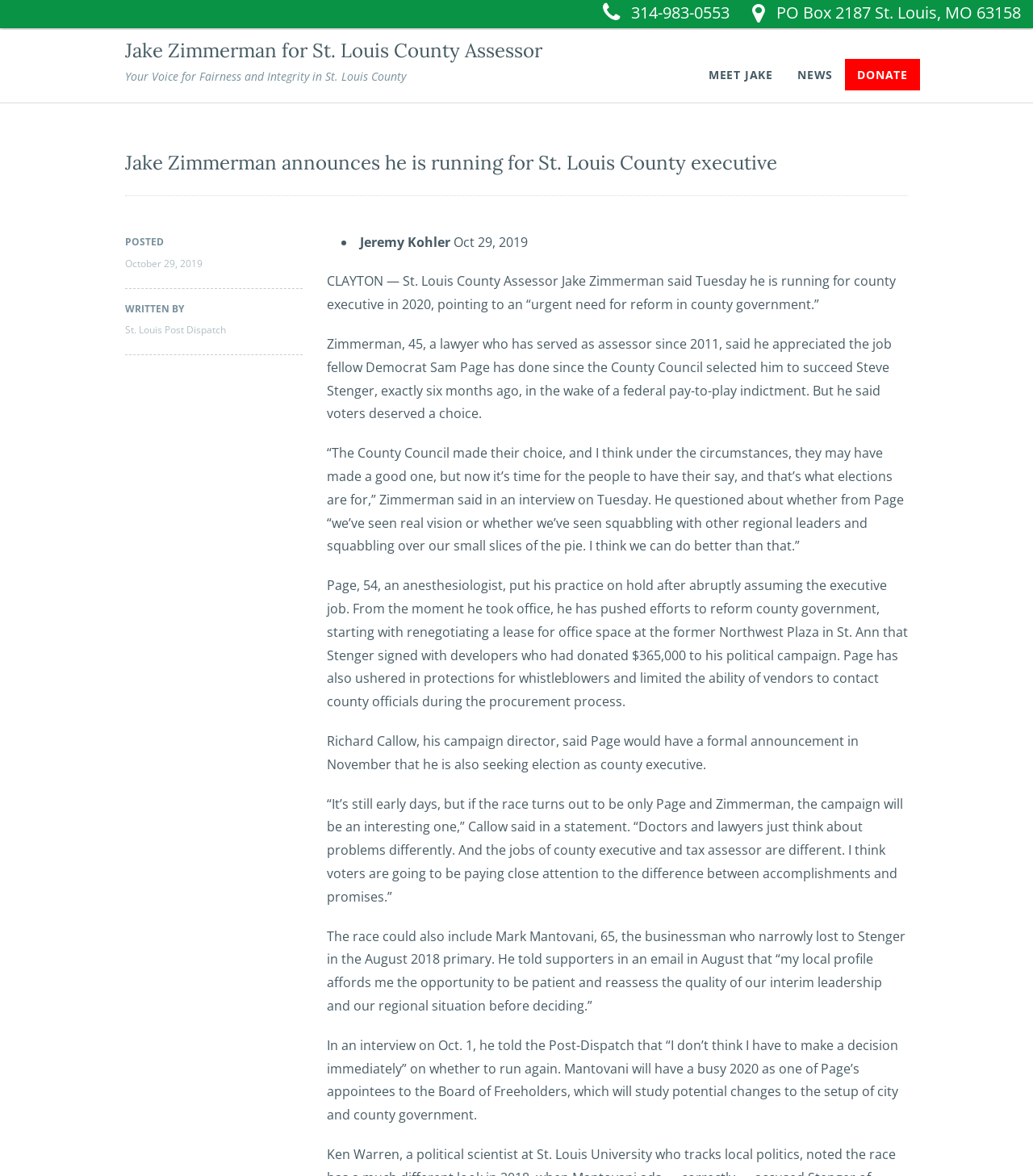What is the date of the article?
Please ensure your answer to the question is detailed and covers all necessary aspects.

The webpage displays the date 'October 29, 2019' in the 'POSTED' section, indicating the date the article was published.